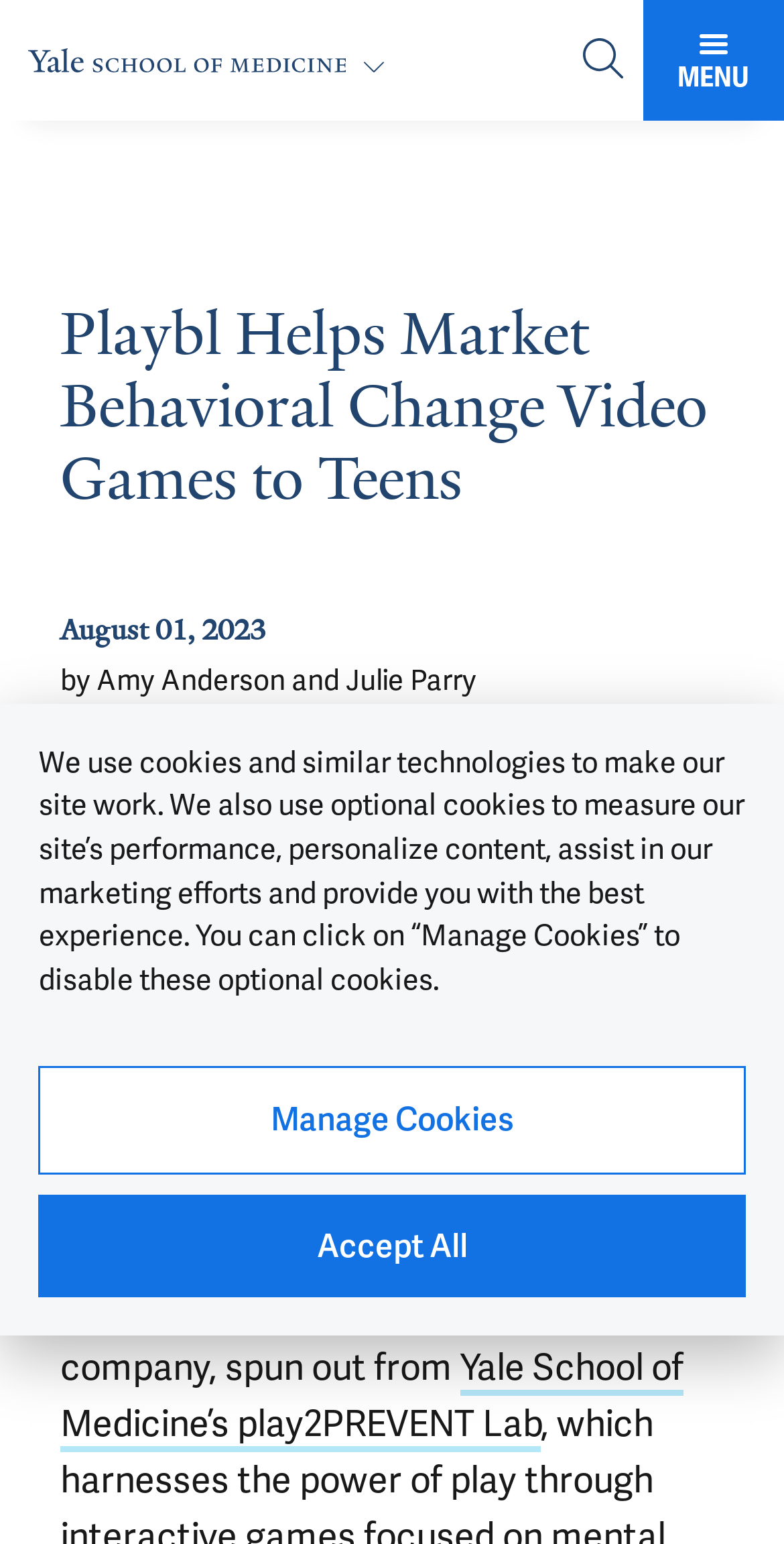How many social media sharing buttons are available?
Based on the image, respond with a single word or phrase.

4